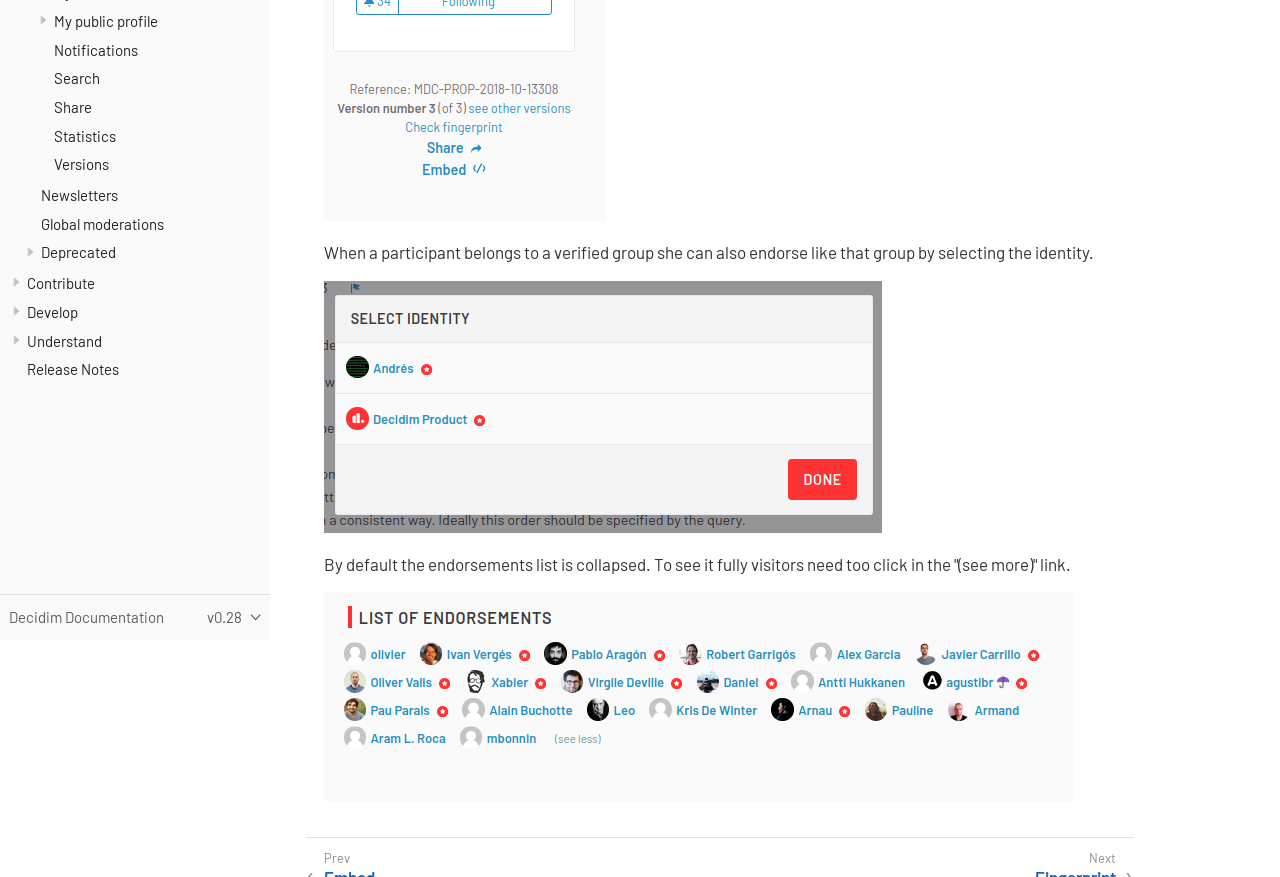Extract the bounding box coordinates for the UI element described as: "parent_node: Deprecated".

[0.015, 0.276, 0.032, 0.299]